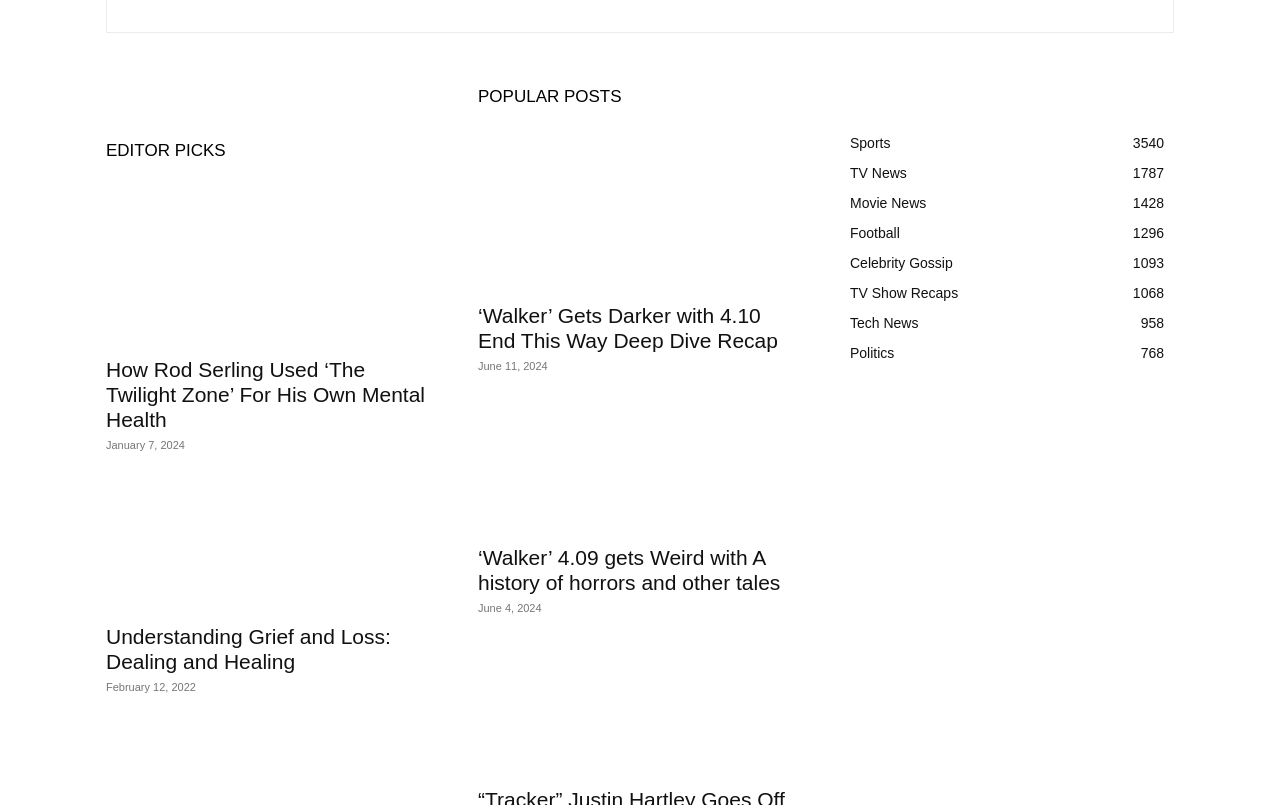Show the bounding box coordinates for the HTML element described as: "Where to Get".

None